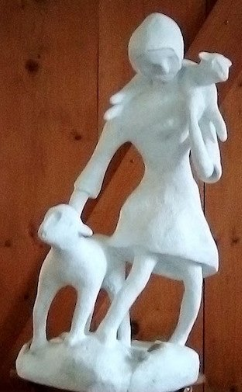Offer a detailed narrative of the scene shown in the image.

The image depicts a beautifully crafted sculpture by artist Bob Anderson, titled "Good Shepherd." The piece features a figure of a woman gently cradling a small dog or lamb while standing beside a larger dog, embodying themes of care and companionship. The sculpture is textured to evoke a sense of warmth and tenderness, with its white hue suggesting purity and simplicity. The backdrop of wooden paneling complements the artwork, enhancing the rustic charm of the setting. This piece is part of a broader collection that showcases Anderson's talent in 3-D sculpting and captures his fascination with form and tactile expression.